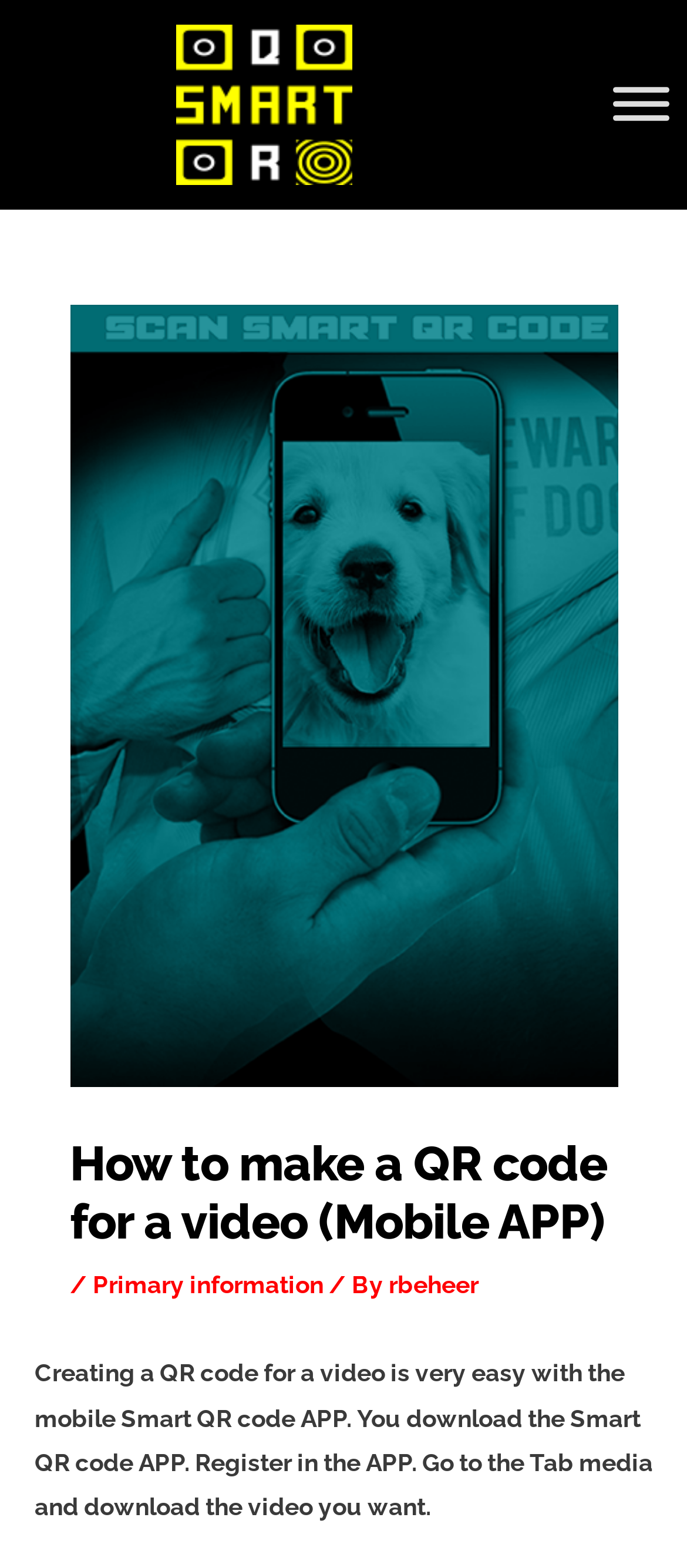Determine the bounding box coordinates for the UI element matching this description: "united states".

None